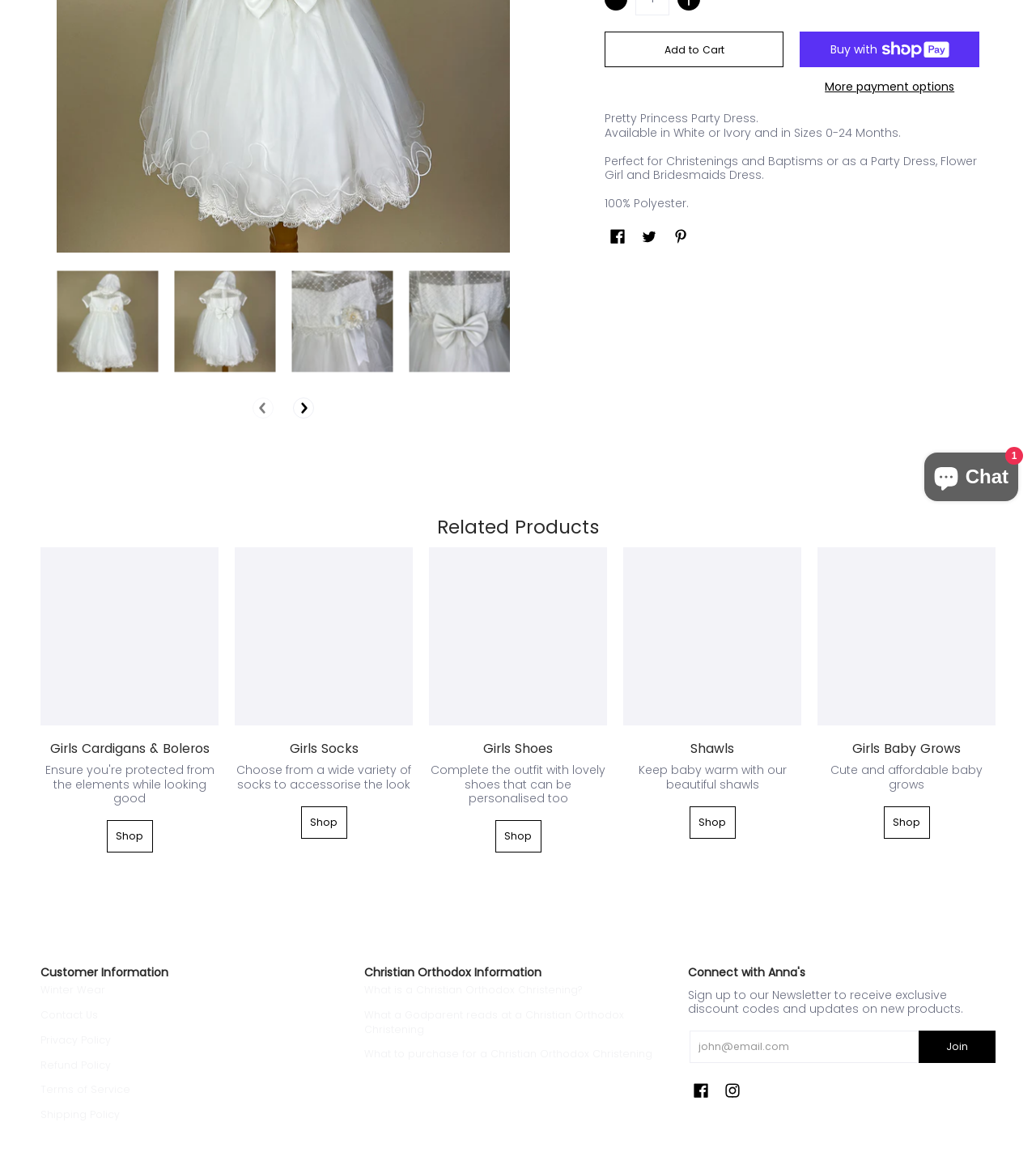Please find the bounding box for the UI component described as follows: "parent_node: Email name="contact[email]" placeholder="john@email.com"".

[0.666, 0.885, 0.888, 0.912]